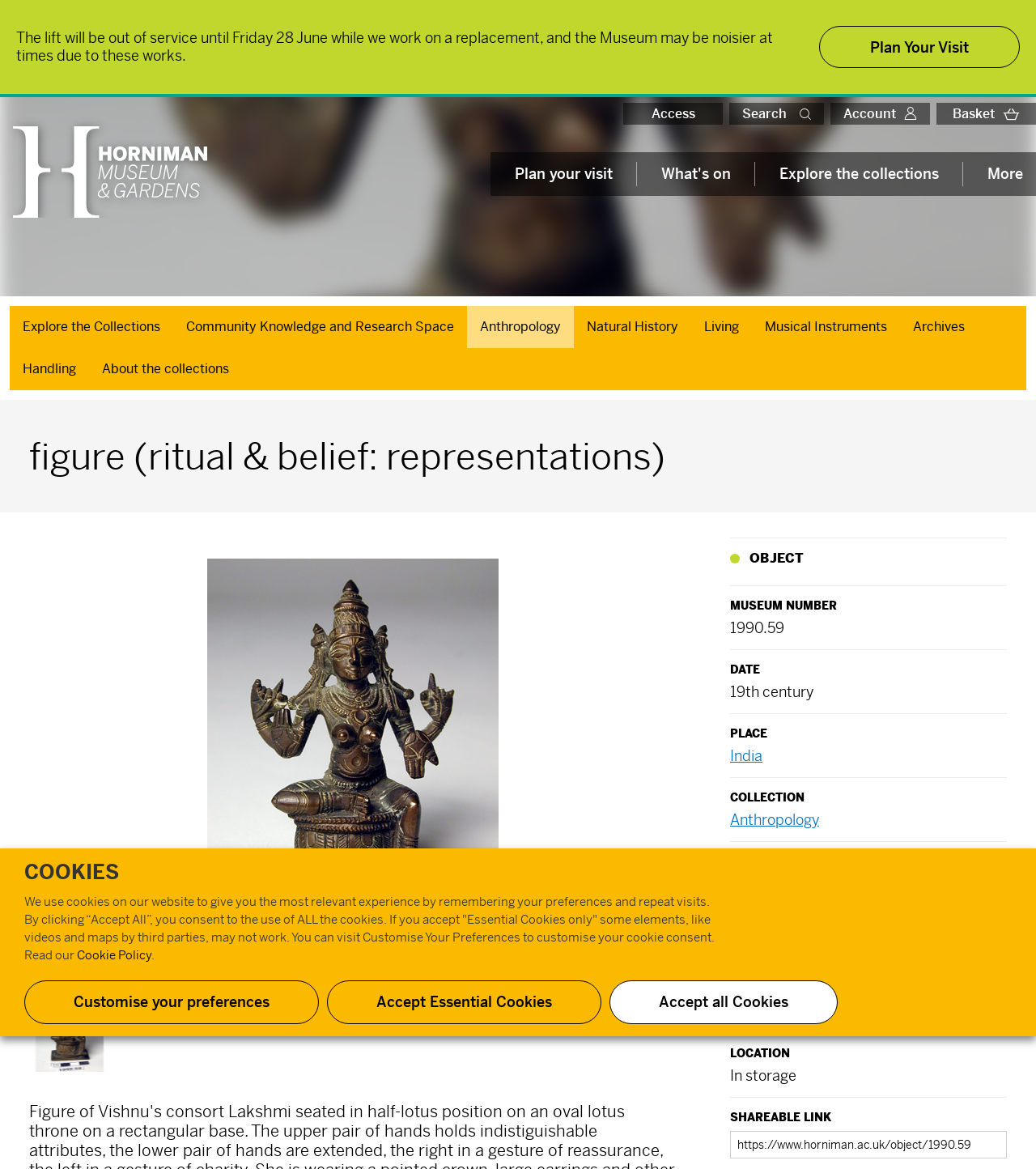What is the material of the object?
Using the visual information, respond with a single word or phrase.

copper alloy